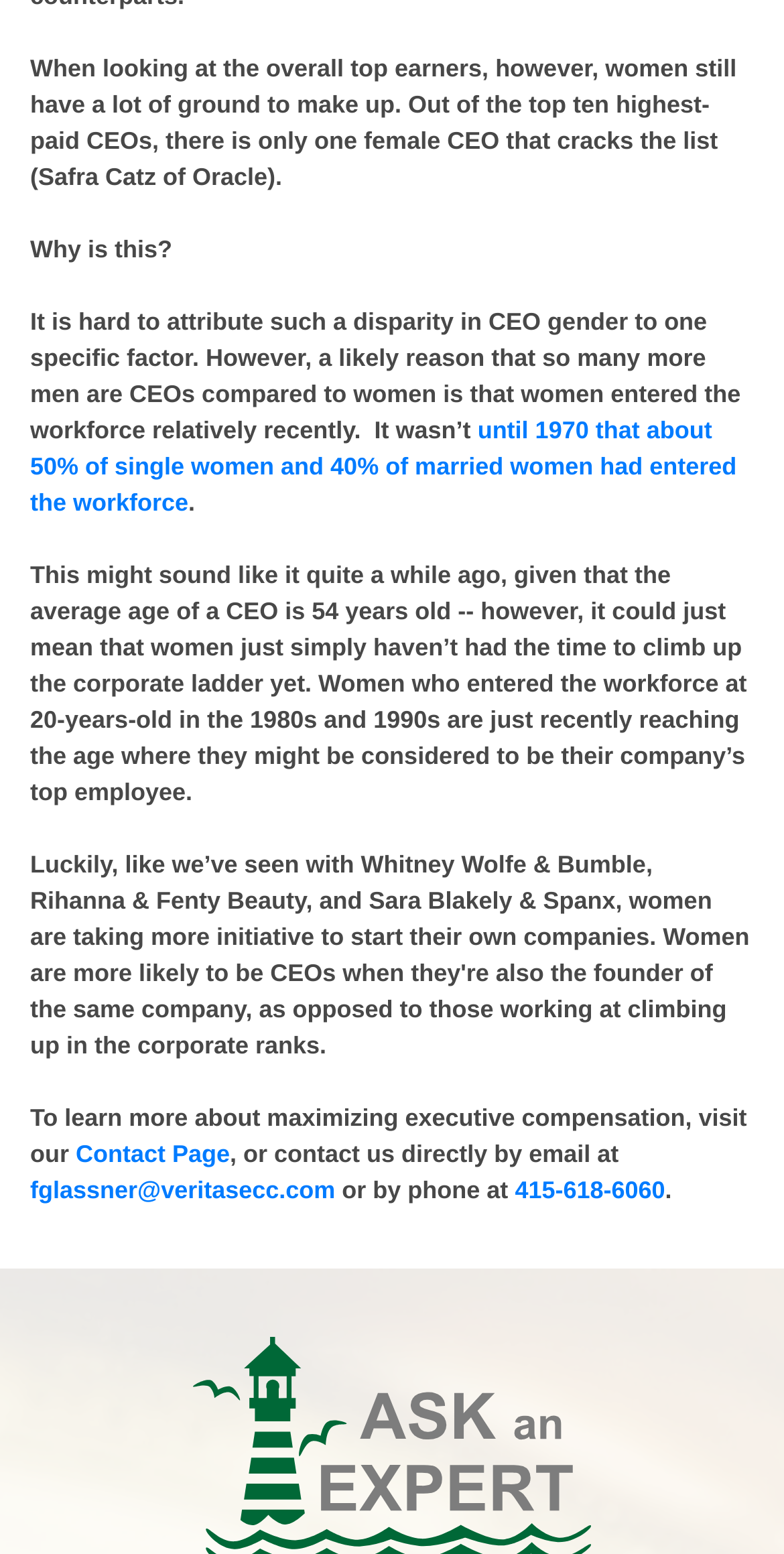How can I contact the webpage owner? Look at the image and give a one-word or short phrase answer.

By email or phone